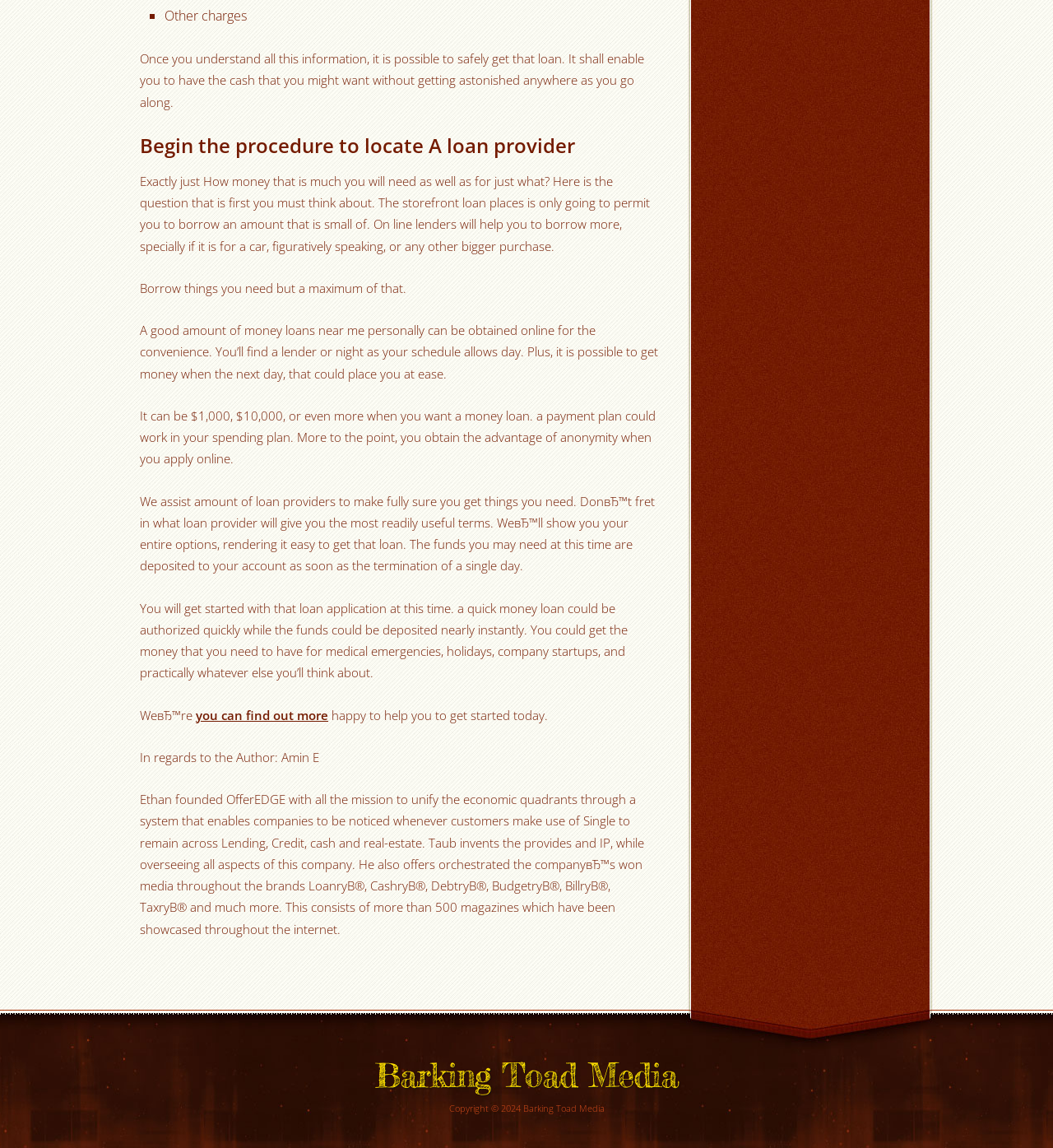Who is the founder of OfferEDGE?
Look at the image and provide a short answer using one word or a phrase.

Ethan Taub